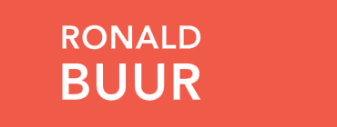Respond with a single word or phrase to the following question: What is Ronald Buur's profession?

Translator